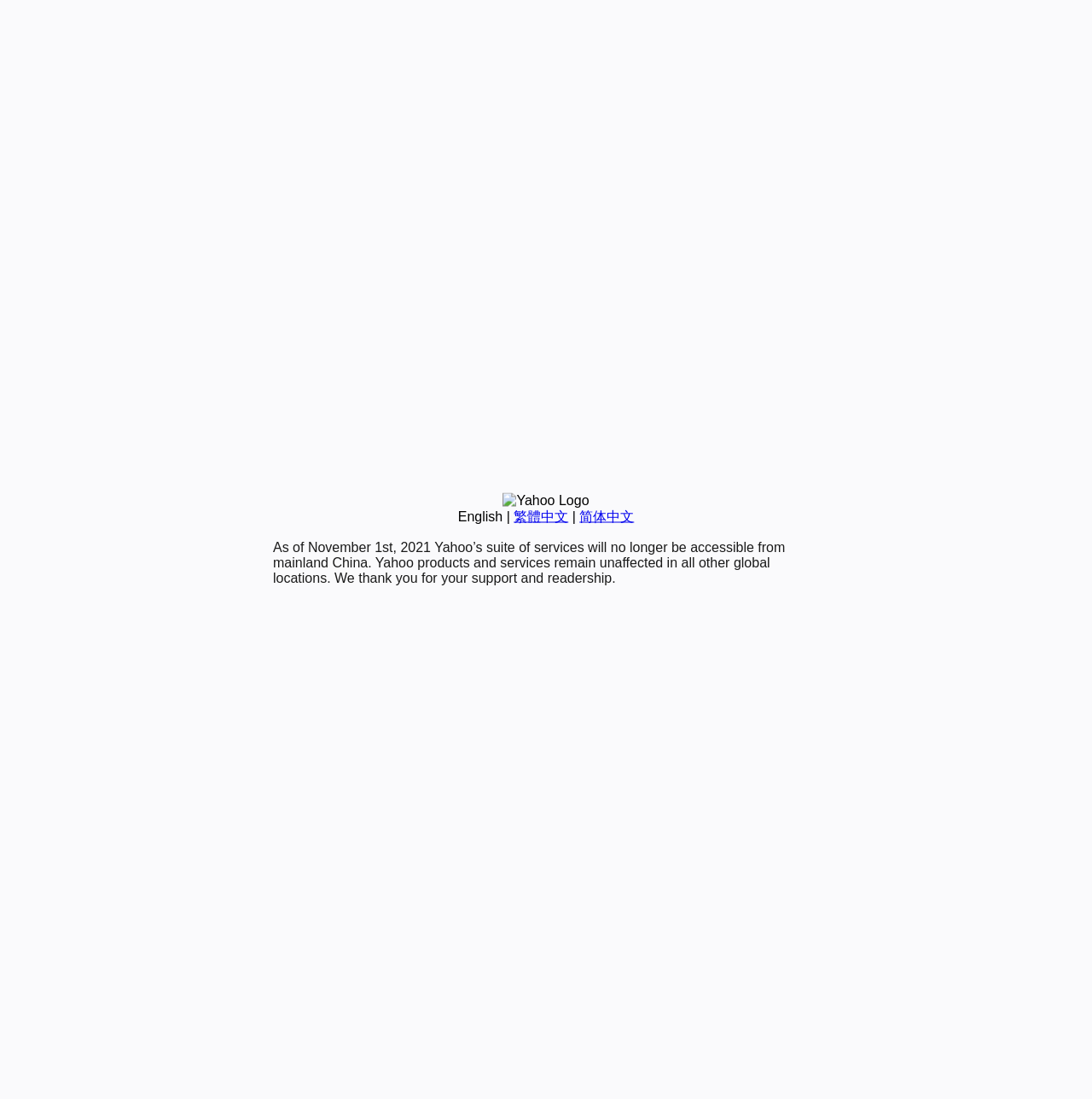Locate the bounding box coordinates for the element described below: "English". The coordinates must be four float values between 0 and 1, formatted as [left, top, right, bottom].

[0.419, 0.463, 0.46, 0.476]